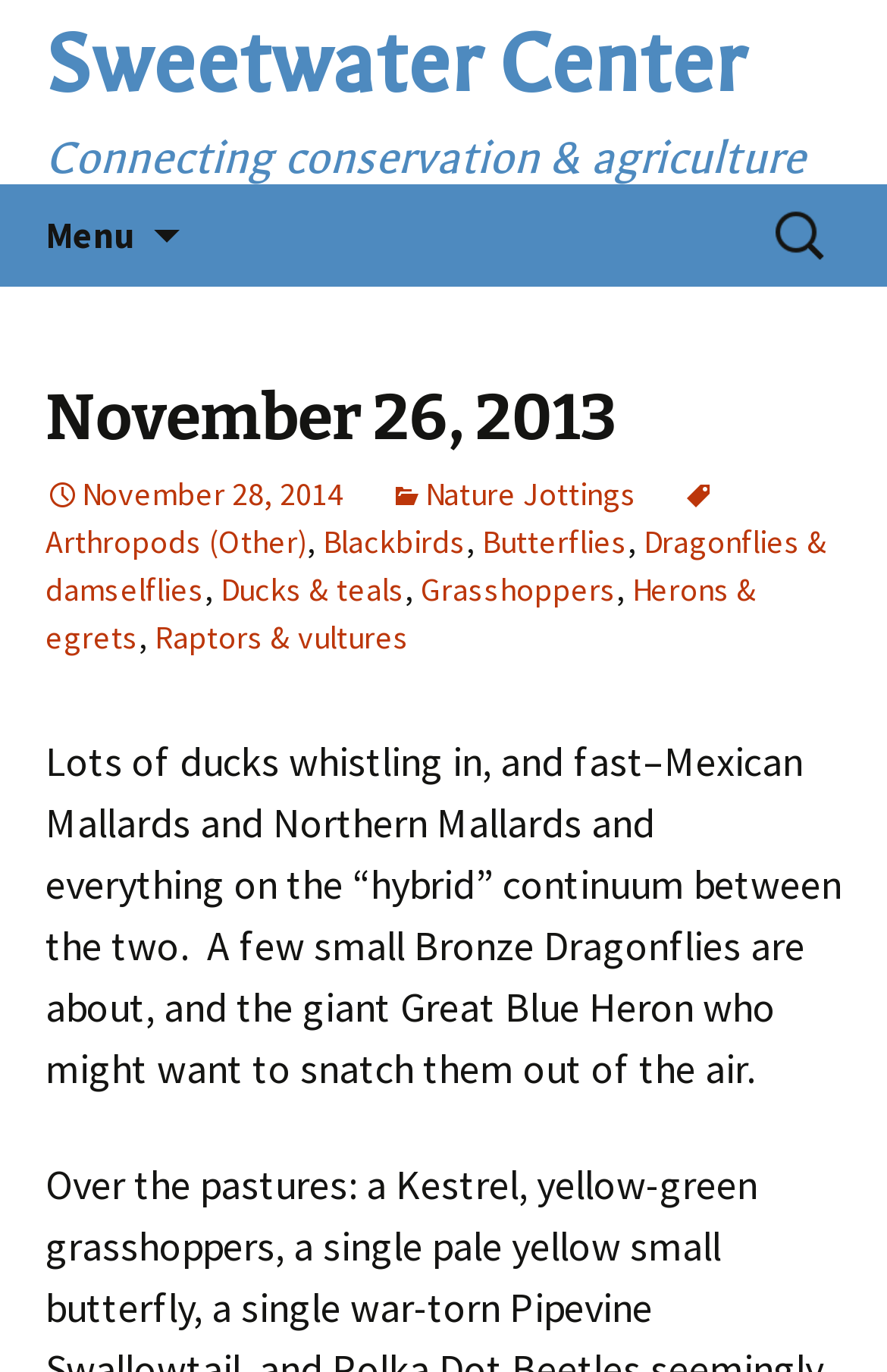Please identify the bounding box coordinates of the clickable region that I should interact with to perform the following instruction: "Read about Blackbirds". The coordinates should be expressed as four float numbers between 0 and 1, i.e., [left, top, right, bottom].

[0.364, 0.38, 0.526, 0.41]